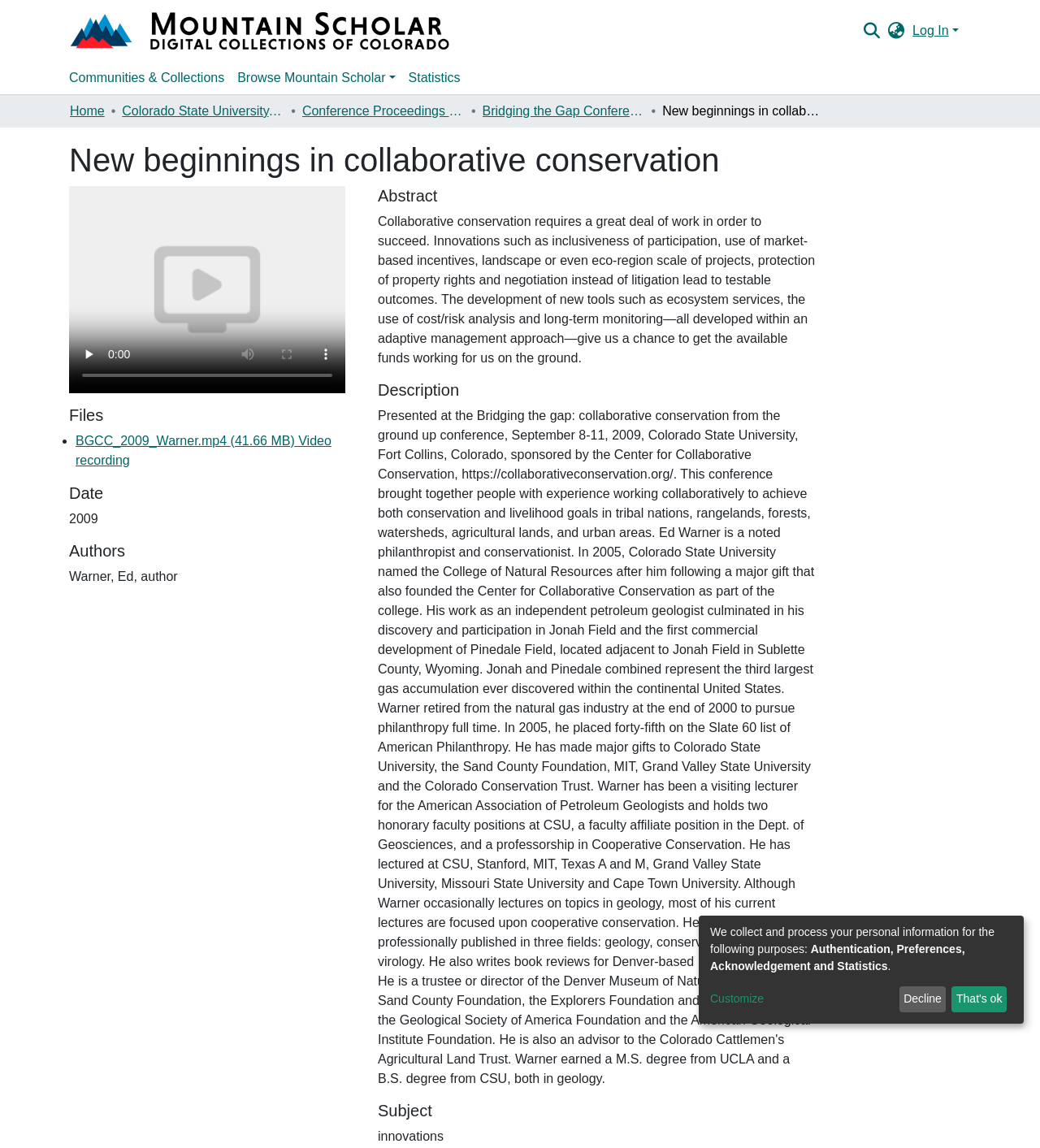Please find the bounding box coordinates of the element that must be clicked to perform the given instruction: "Click the link to learn more about the book". The coordinates should be four float numbers from 0 to 1, i.e., [left, top, right, bottom].

None